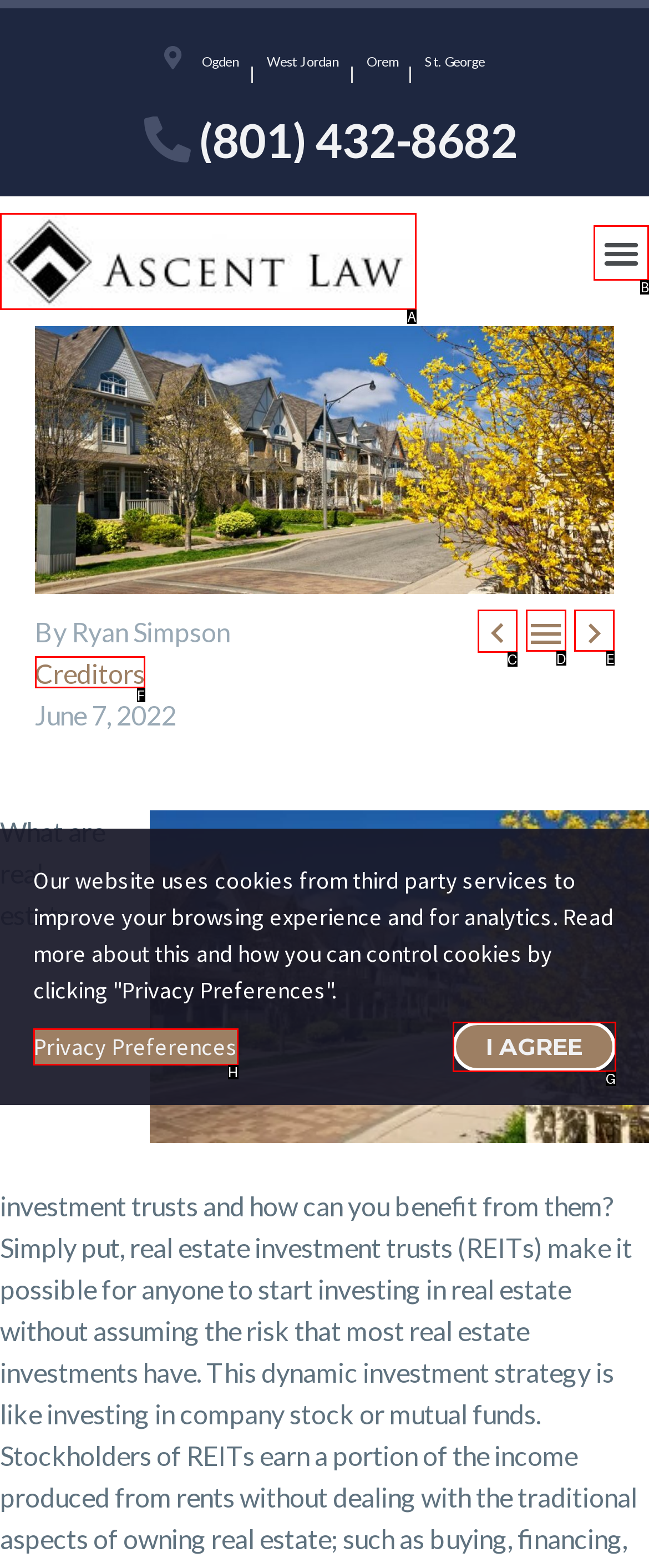Choose the UI element you need to click to carry out the task: Click the Previous post link.
Respond with the corresponding option's letter.

C